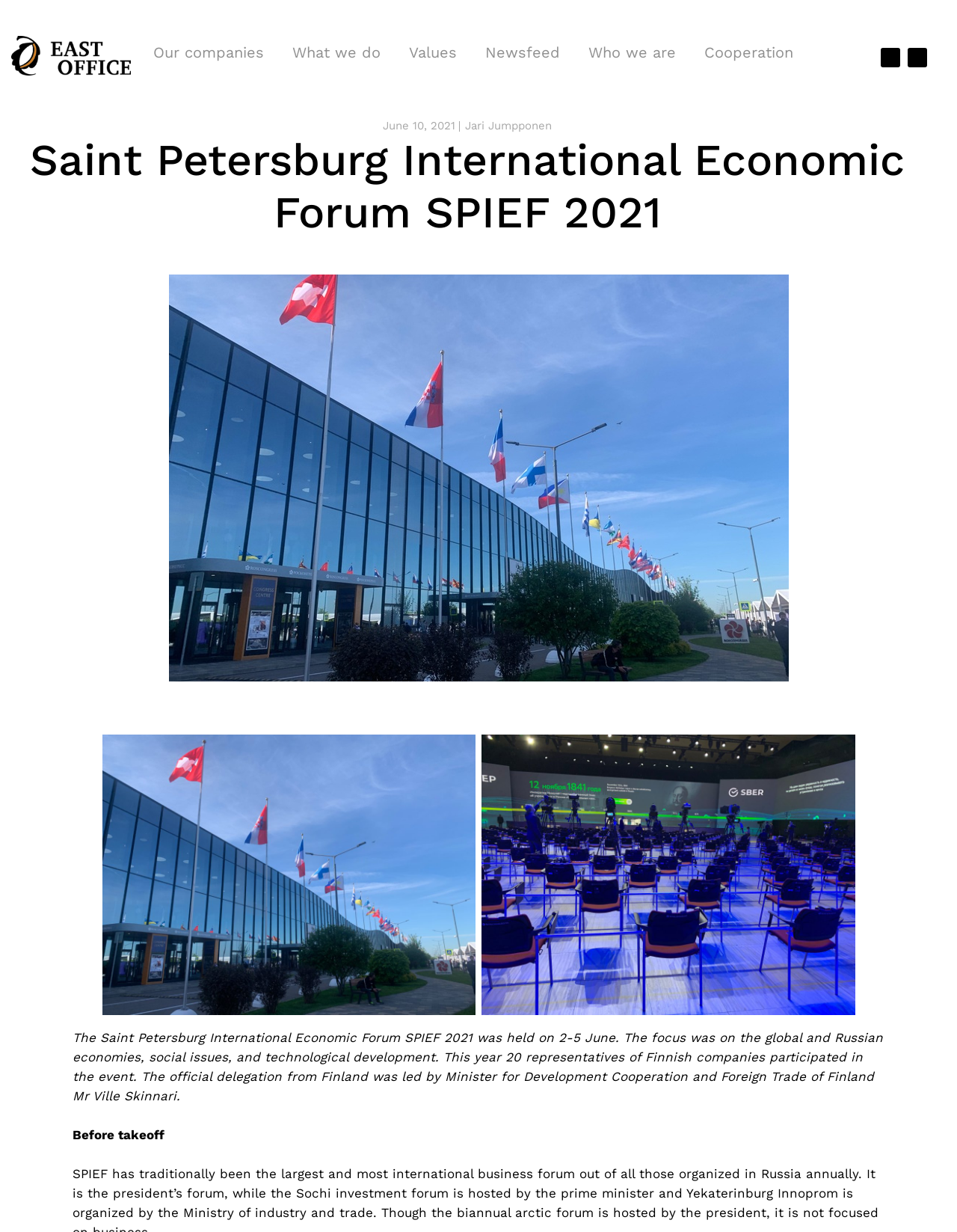Who led the official delegation from Finland?
Examine the image closely and answer the question with as much detail as possible.

According to the text, the official delegation from Finland was led by Minister for Development Cooperation and Foreign Trade of Finland Mr Ville Skinnari, as mentioned in the paragraph describing the event.